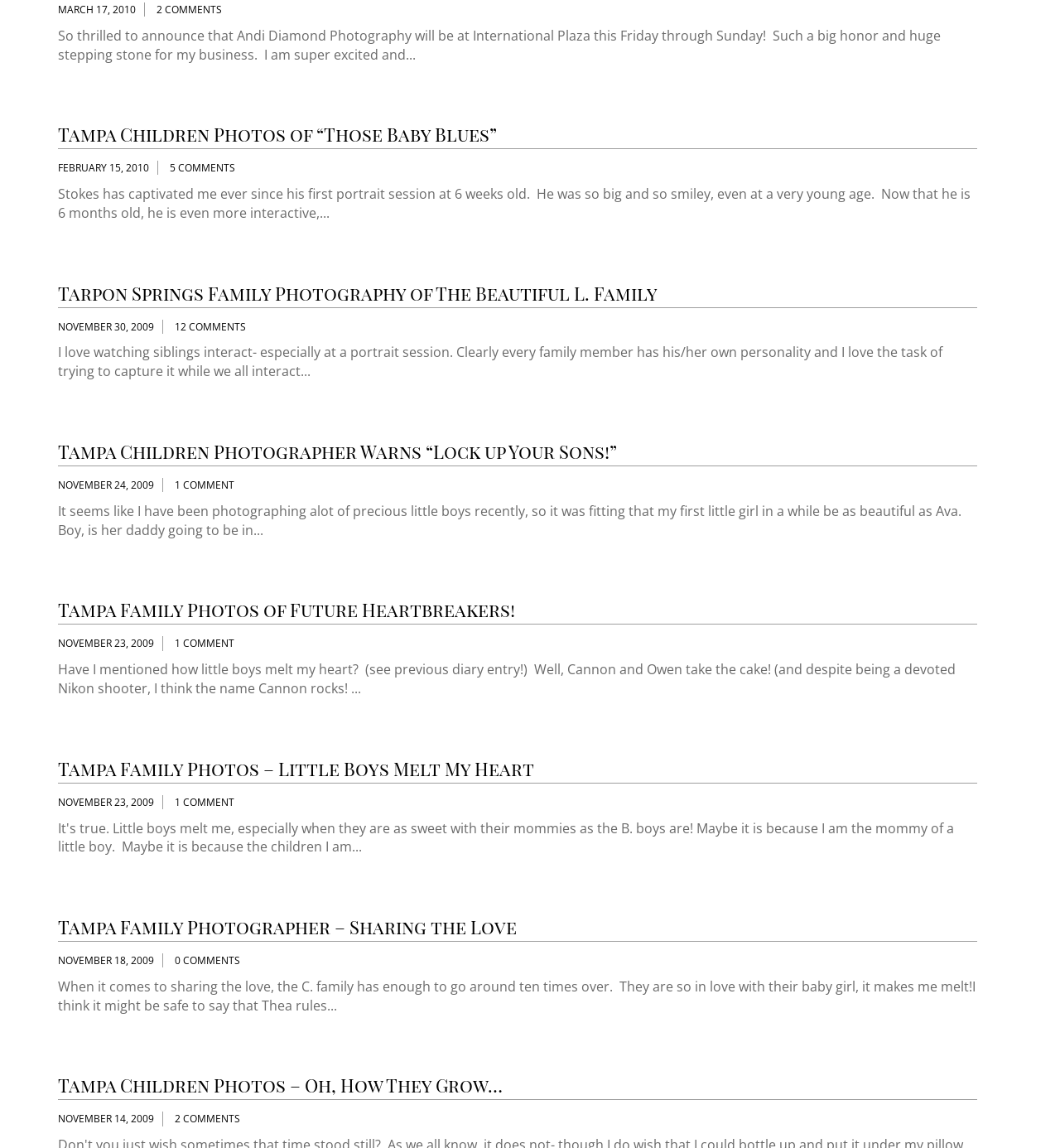Identify the bounding box for the UI element specified in this description: "1 Comment". The coordinates must be four float numbers between 0 and 1, formatted as [left, top, right, bottom].

[0.165, 0.692, 0.221, 0.705]